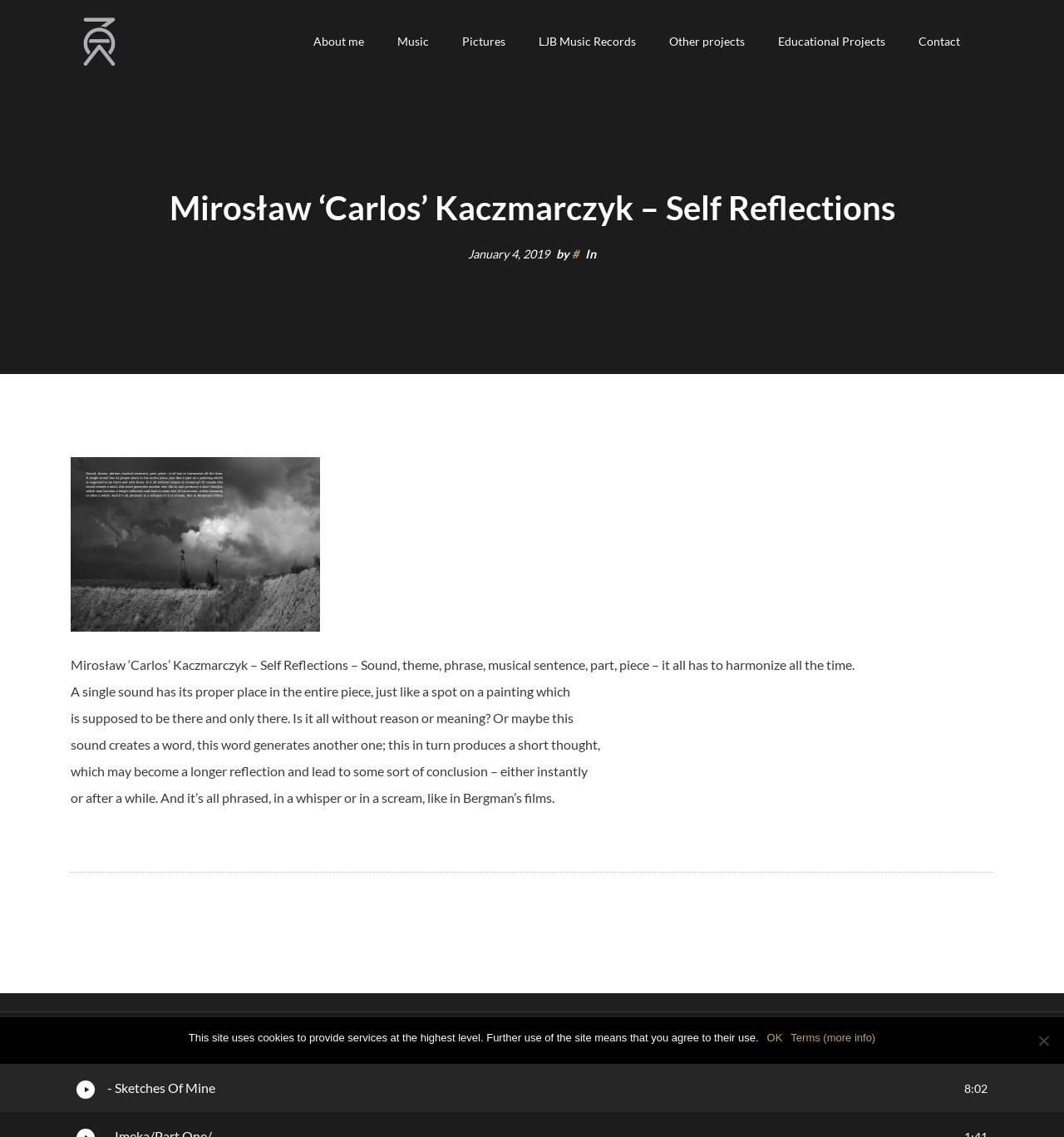Determine the bounding box for the HTML element described here: "Terms & Conditions". The coordinates should be given as [left, top, right, bottom] with each number being a float between 0 and 1.

[0.45, 0.941, 0.55, 0.954]